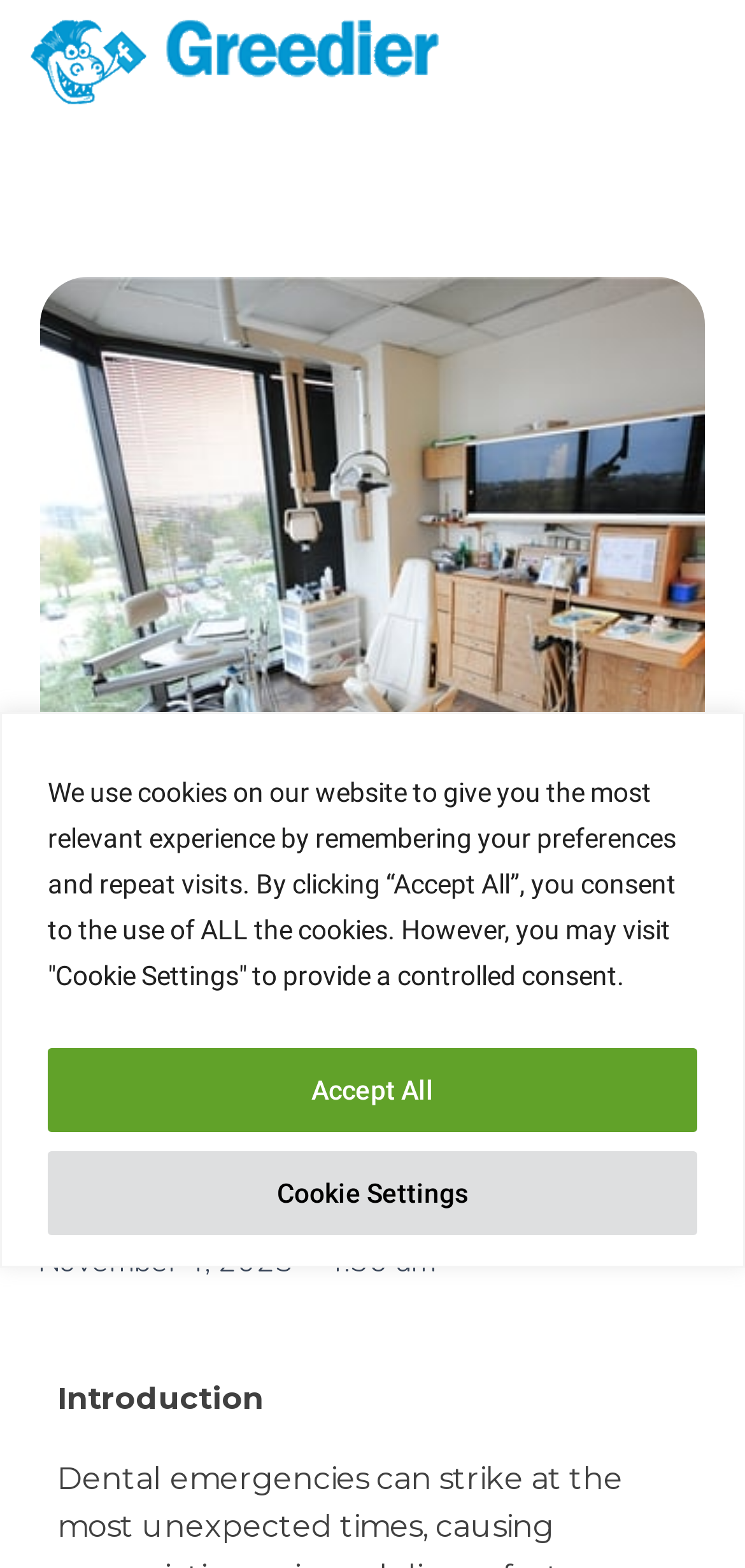Respond to the question with just a single word or phrase: 
What is the date of the latest article?

November 4, 2023